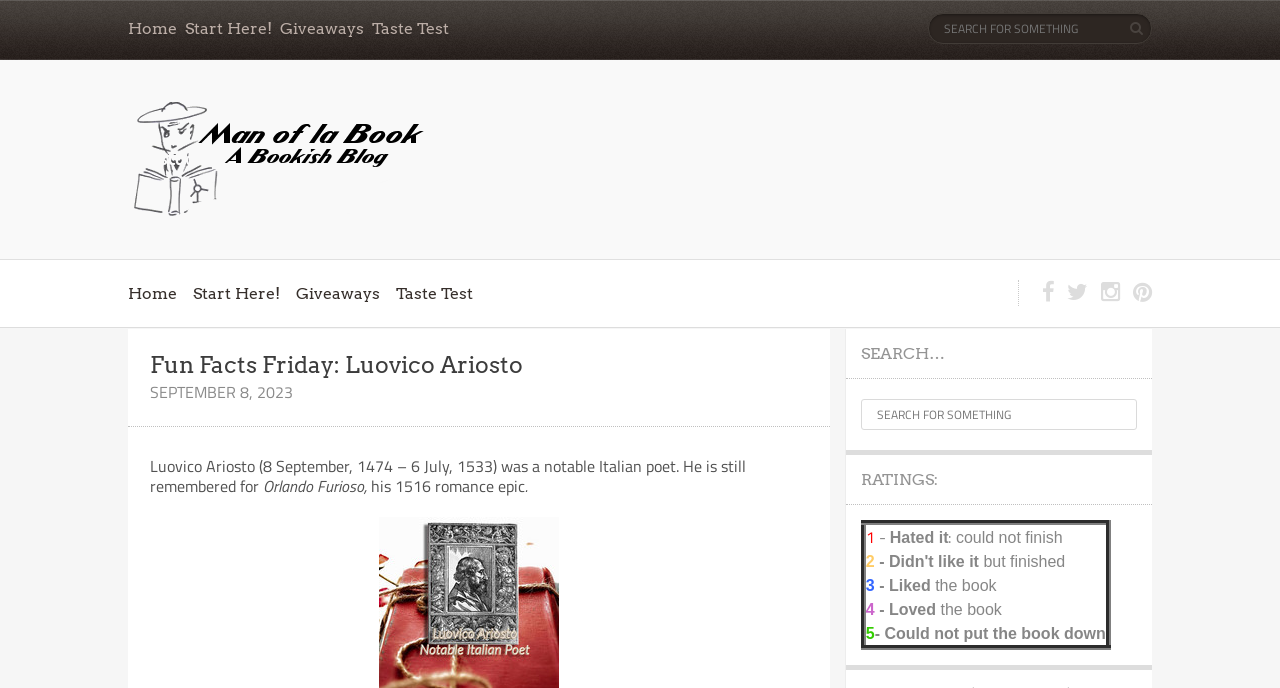Using the information in the image, give a detailed answer to the following question: What is the title of the romance epic written by Luovico Ariosto?

The webpage mentions that Luovico Ariosto is still remembered for 'Orlando Furioso, his 1516 romance epic'.